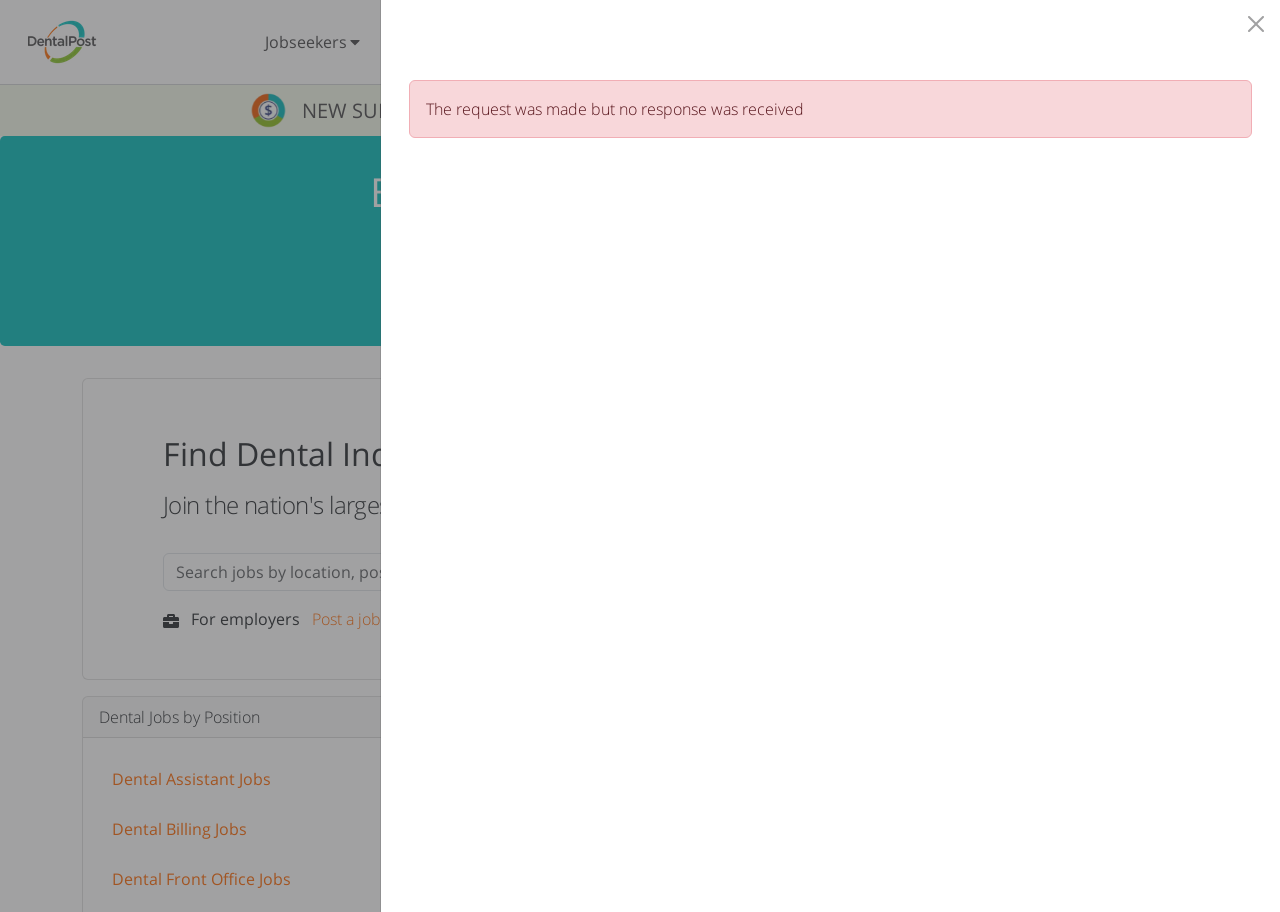Respond with a single word or phrase to the following question: What is the purpose of the 'Search jobs by location, position, employer, etc' box?

To search for dental jobs